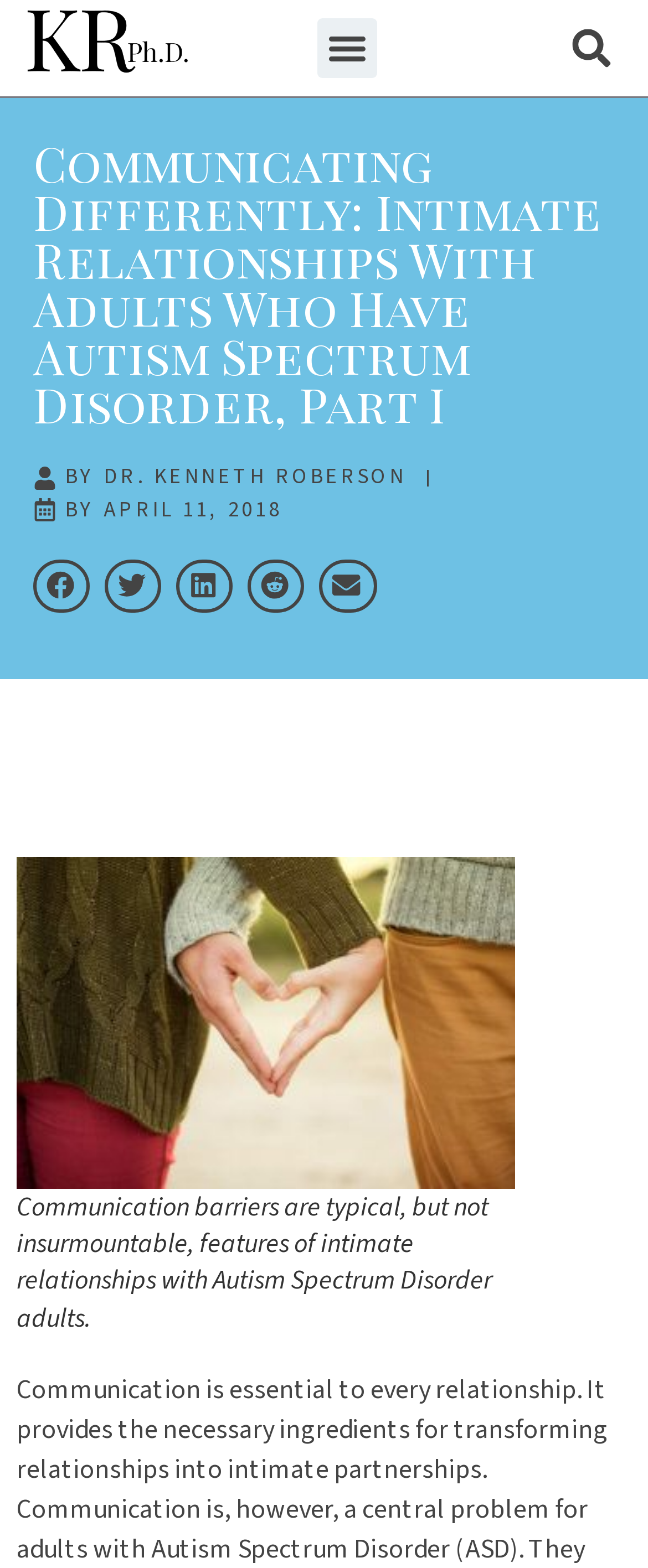Find the bounding box coordinates for the element that must be clicked to complete the instruction: "Search for a topic". The coordinates should be four float numbers between 0 and 1, indicated as [left, top, right, bottom].

[0.775, 0.012, 0.959, 0.05]